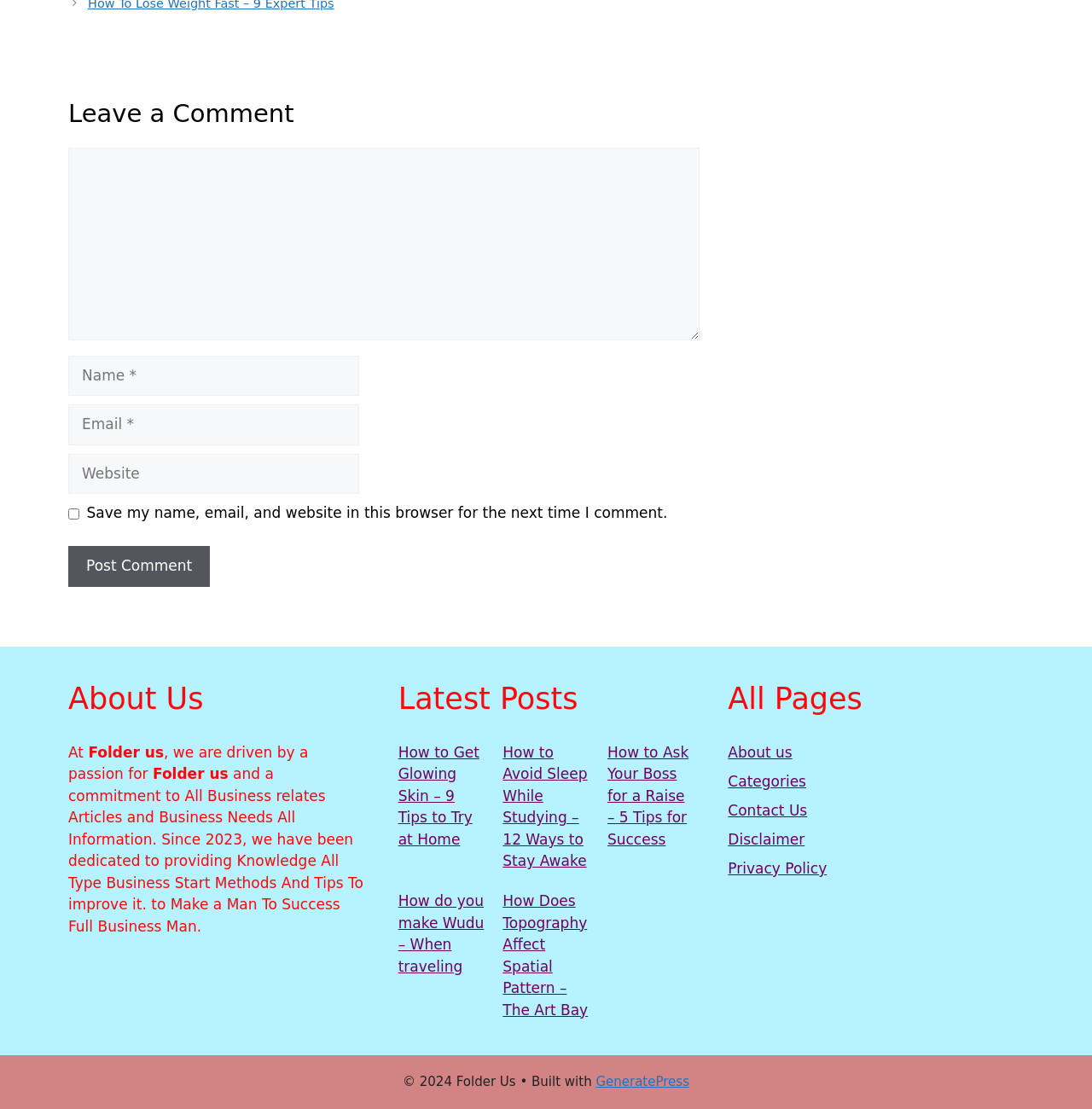Identify the bounding box for the described UI element. Provide the coordinates in (top-left x, top-left y, bottom-right x, bottom-right y) format with values ranging from 0 to 1: Shipping News

None